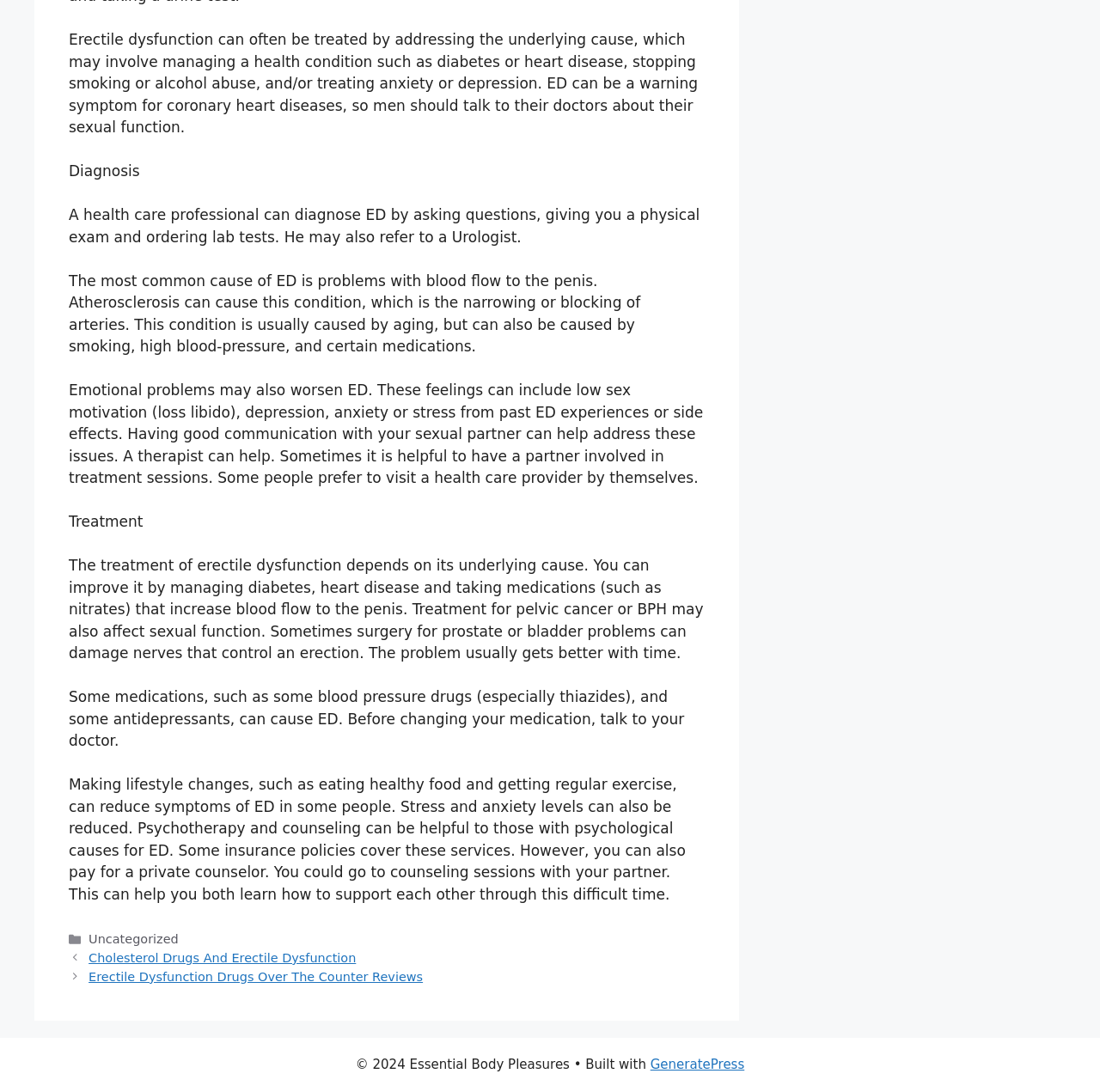What is the purpose of counseling in treating erectile dysfunction?
Please give a detailed answer to the question using the information shown in the image.

According to the webpage, counseling can be helpful in addressing emotional problems that may be contributing to erectile dysfunction, such as low sex motivation, depression, anxiety, or stress. It can also help individuals learn how to support each other through this difficult time.